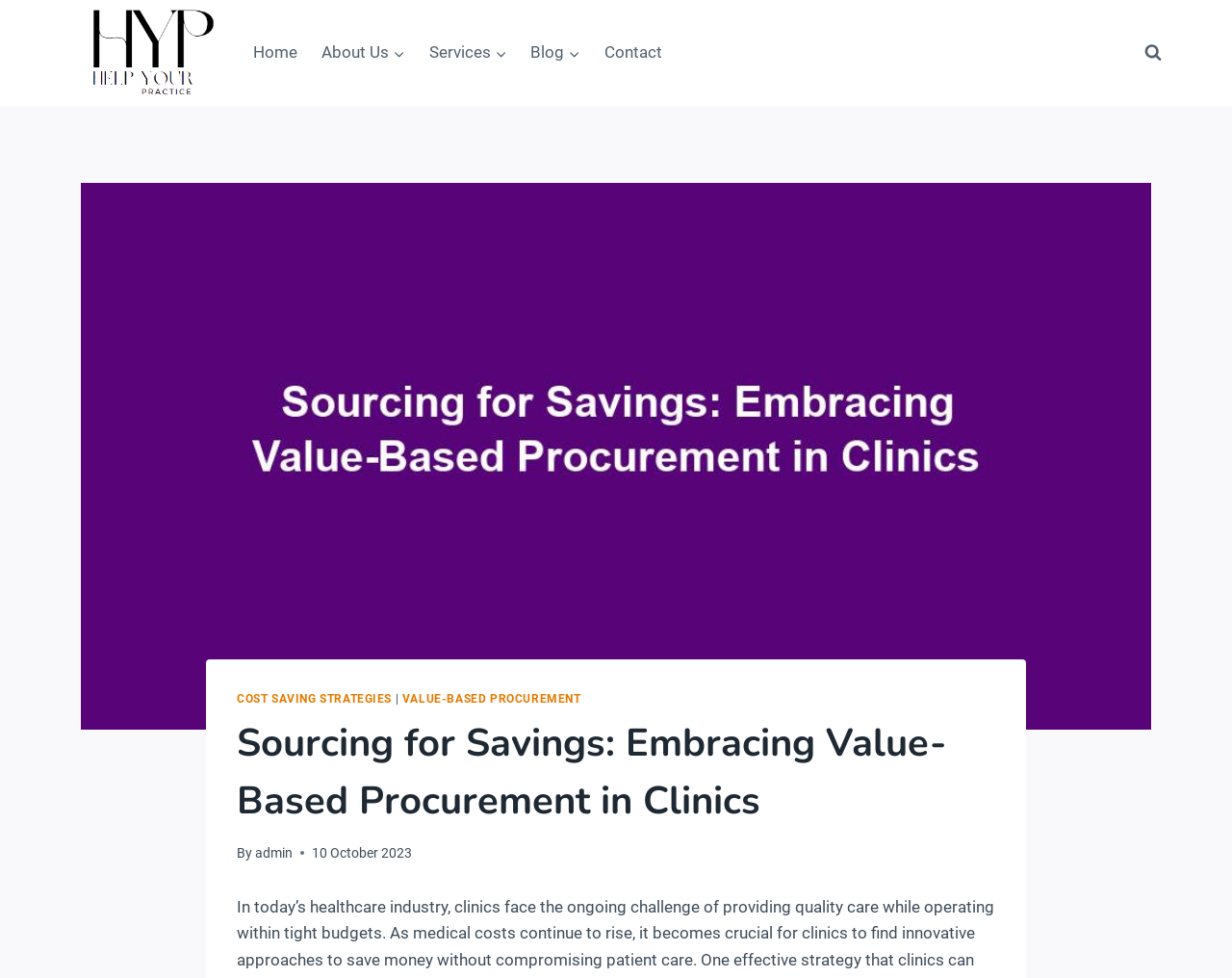Provide the bounding box coordinates of the section that needs to be clicked to accomplish the following instruction: "Read the 'COST SAVING STRATEGIES' link."

[0.192, 0.708, 0.318, 0.721]